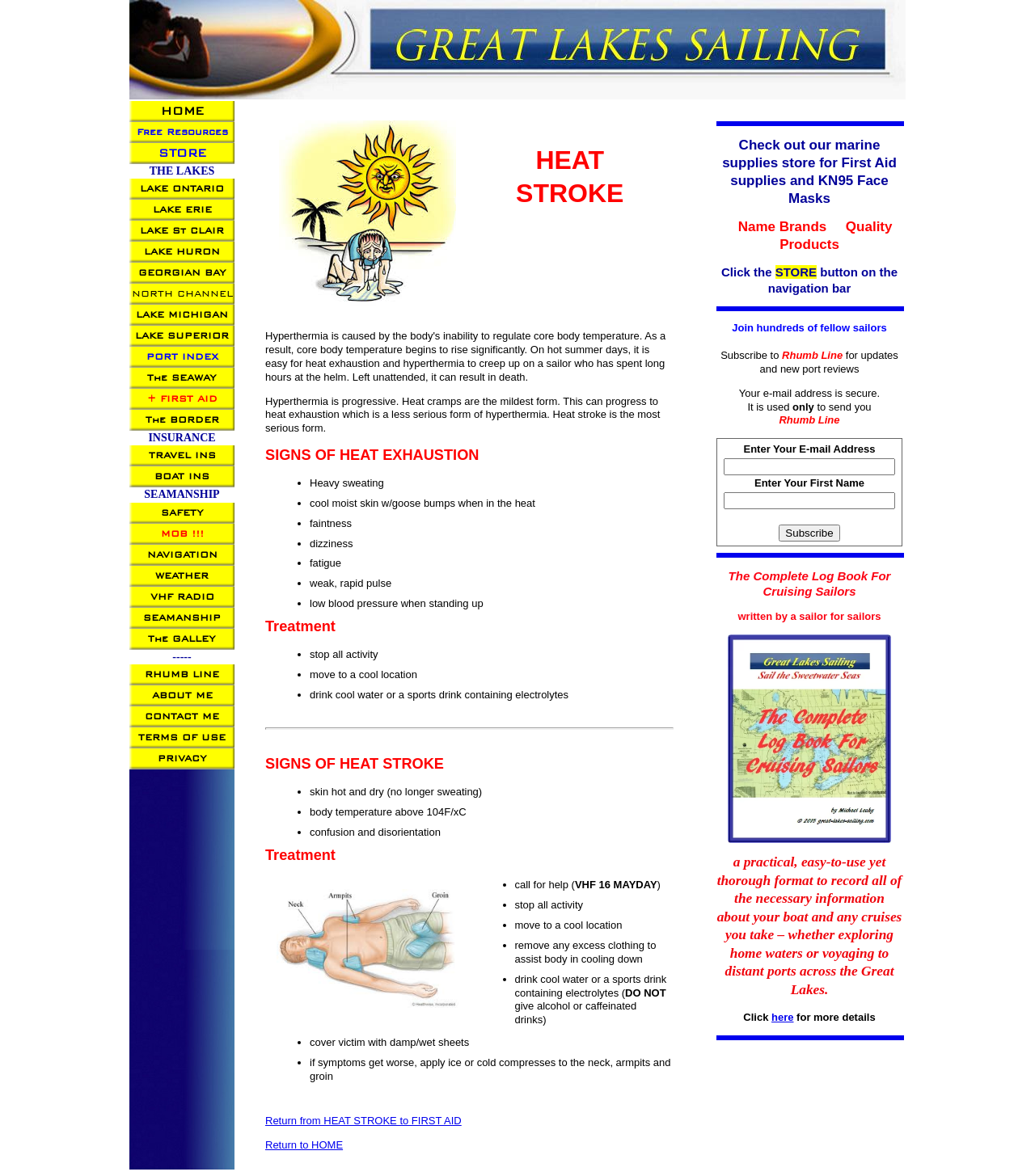Determine the bounding box for the UI element that matches this description: "input value="Subscribe" name="SUBMIT" value="Subscribe"".

[0.753, 0.446, 0.811, 0.46]